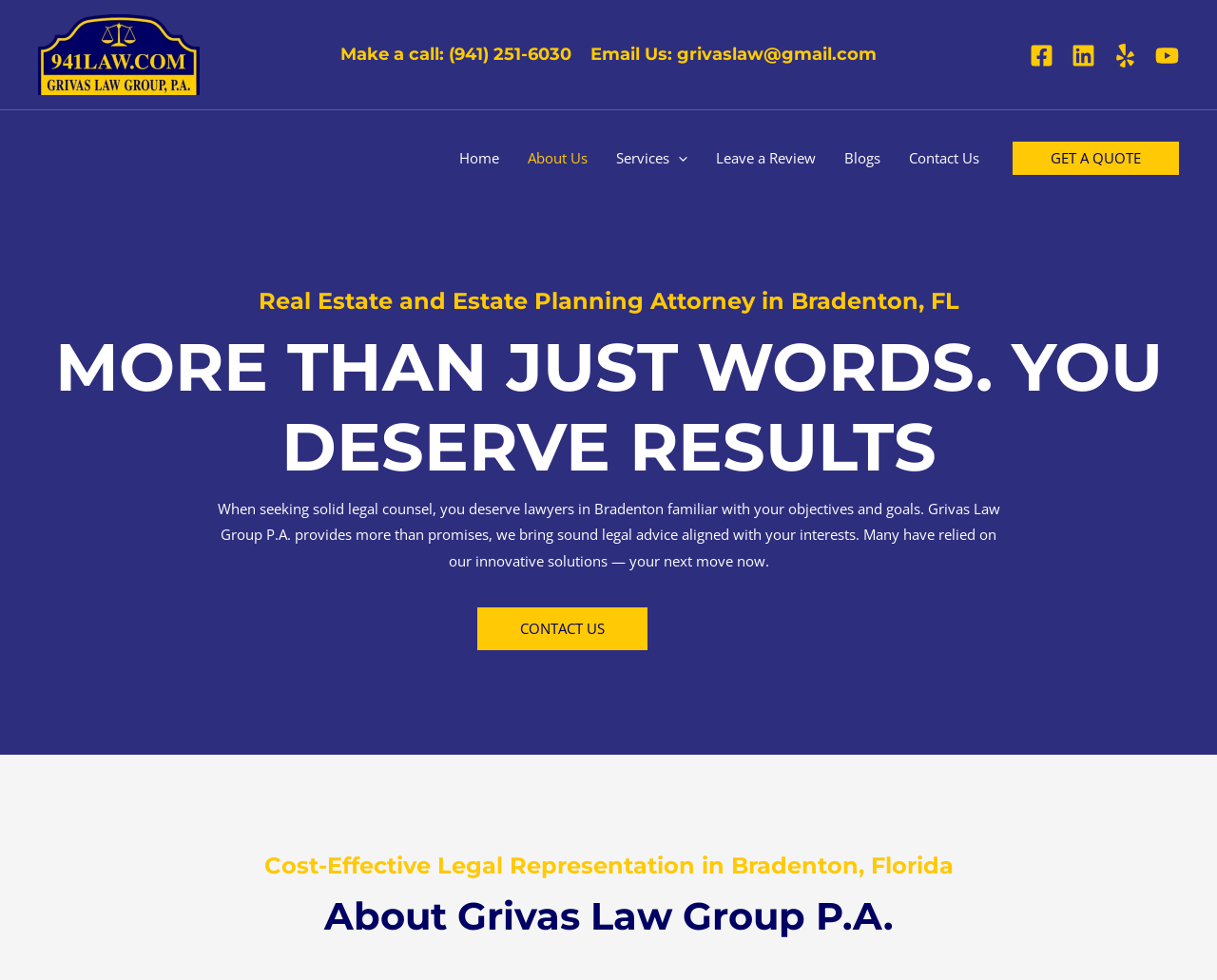Locate the bounding box coordinates of the clickable area to execute the instruction: "Click the 'Mortgage Basics' link". Provide the coordinates as four float numbers between 0 and 1, represented as [left, top, right, bottom].

None